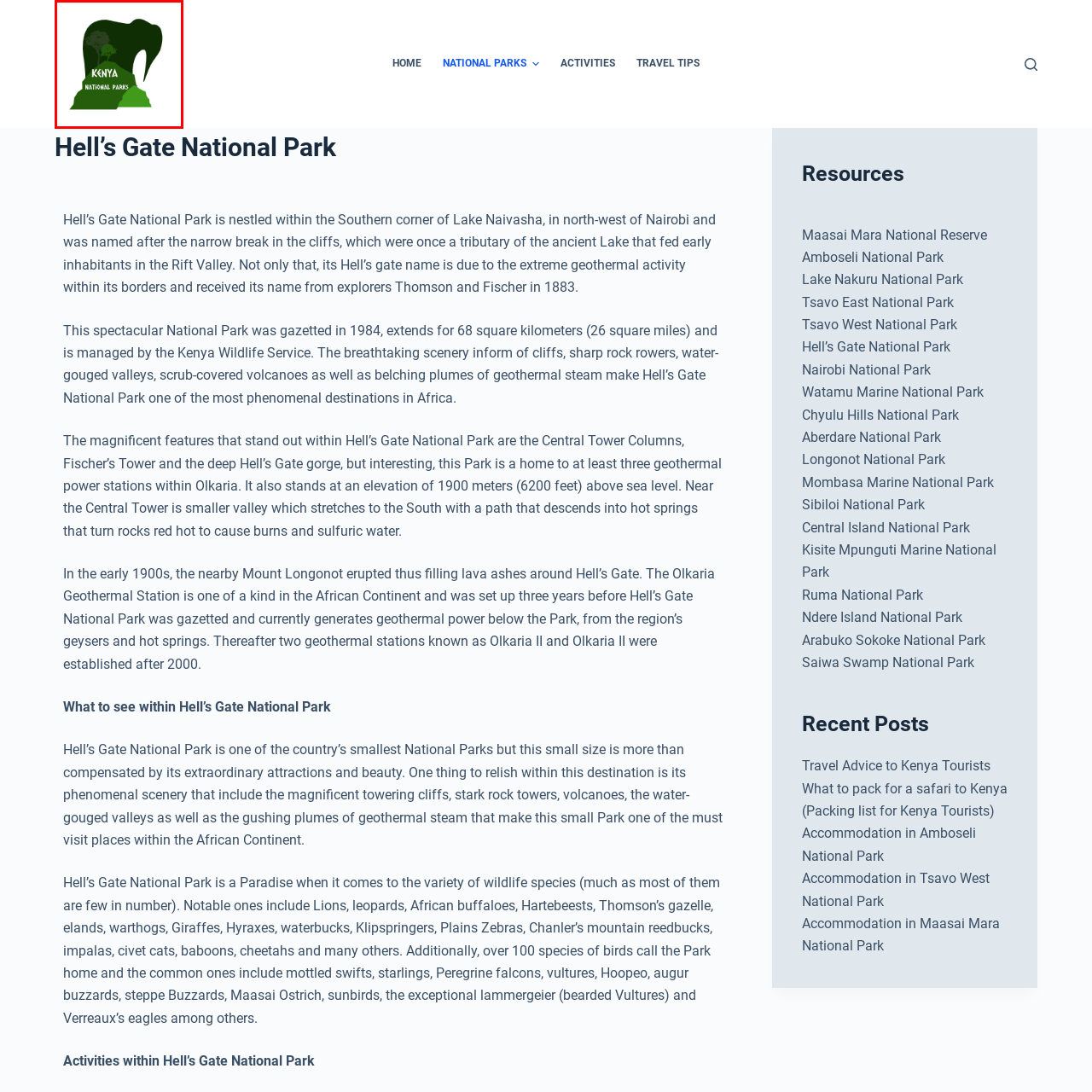Provide a detailed account of the visual content within the red-outlined section of the image.

The image features a stylized logo representing "Kenya National Parks." It prominently showcases a silhouette of an elephant's head, seamlessly integrated with the outline of a green mountain, symbolizing the rich natural habitats found within Kenya's national parks. Accompanying the imagery is the text "KENYA NATIONAL PARKS" in bold, white letters, positioned at the base of the design. The color palette predominantly utilizes various shades of green, evoking the lush landscapes and biodiversity that characterize these protected areas. This logo encapsulates the essence of Kenya's wildlife conservation efforts and serves as a visual reminder of the country's commitment to preserving its natural heritage.